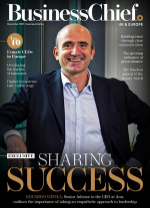Describe every significant element in the image thoroughly.

The image showcases the cover of the latest issue of *Business Chief*, featuring a prominent figure who embodies leadership and innovation in the business sector. The headline boldly states "SHARING SUCCESS," emphasizing themes of collaboration and strategic growth. The individual portrayed conveys confidence and approachability, suggesting a deep understanding of contemporary challenges faced by executives. The design elements are sleek and professional, reflecting the magazine's focus on valuable insights for CEOs and business leaders, particularly in the context of ongoing transformations in the corporate landscape. This issue likely provides essential perspectives on leveraging technology and fostering inclusive workplaces as key strategies for success.